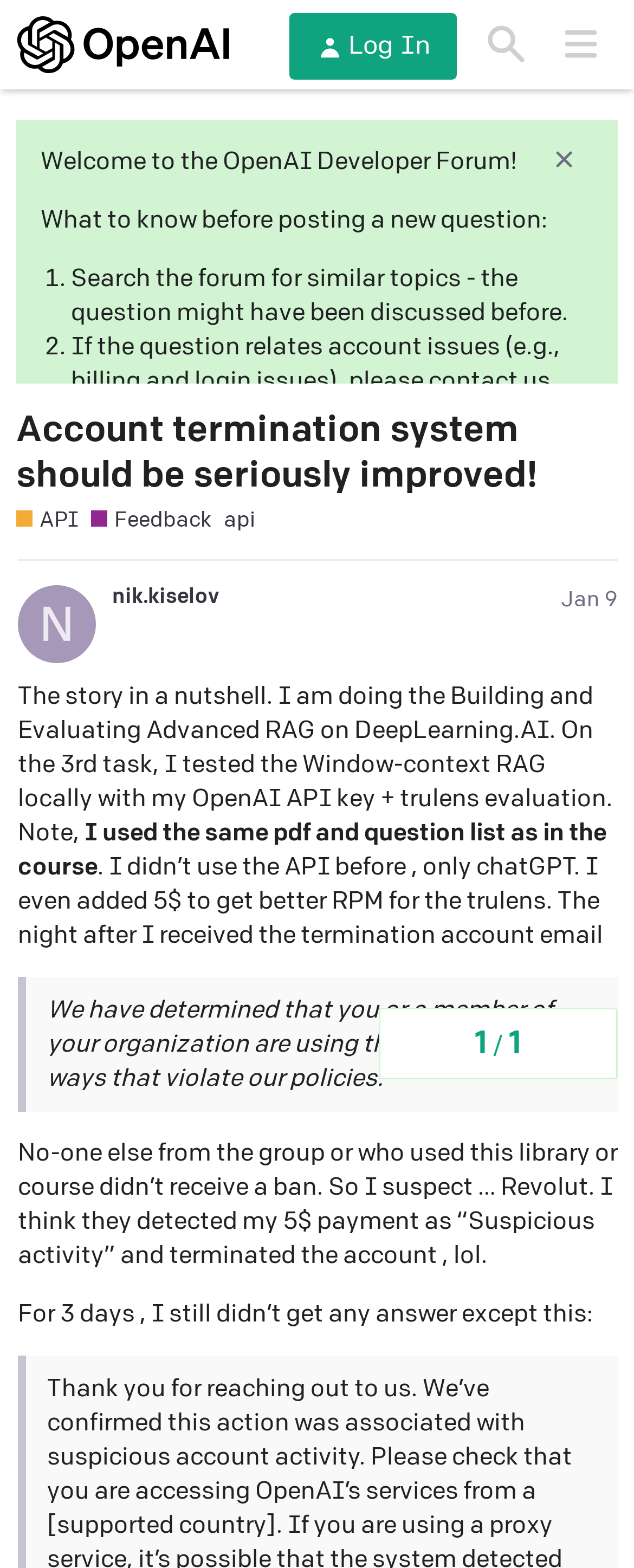Determine the bounding box coordinates of the region to click in order to accomplish the following instruction: "Click the 'API' link". Provide the coordinates as four float numbers between 0 and 1, specifically [left, top, right, bottom].

[0.026, 0.322, 0.124, 0.341]